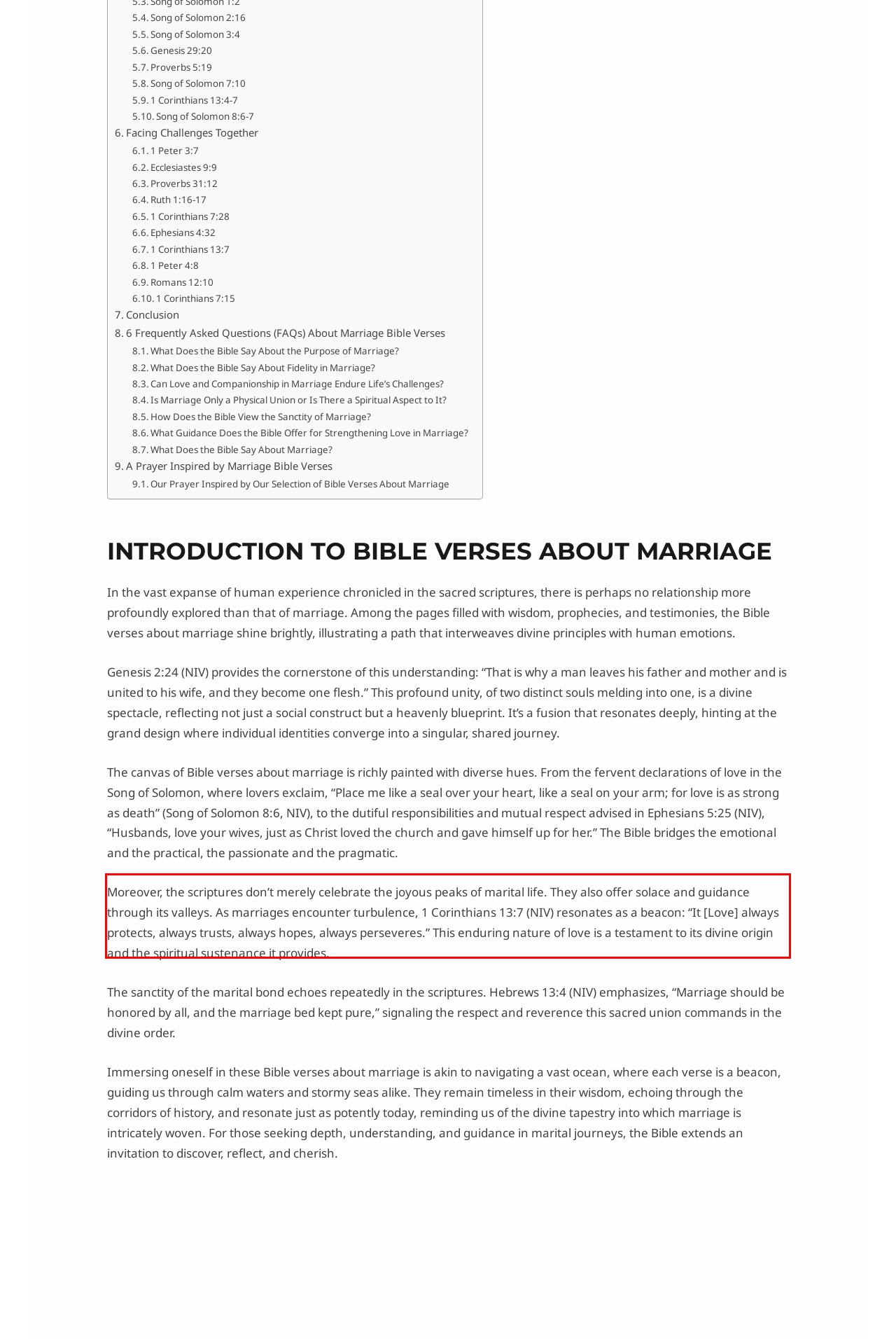From the given screenshot of a webpage, identify the red bounding box and extract the text content within it.

Moreover, the scriptures don’t merely celebrate the joyous peaks of marital life. They also offer solace and guidance through its valleys. As marriages encounter turbulence, 1 Corinthians 13:7 (NIV) resonates as a beacon: “It [Love] always protects, always trusts, always hopes, always perseveres.” This enduring nature of love is a testament to its divine origin and the spiritual sustenance it provides.